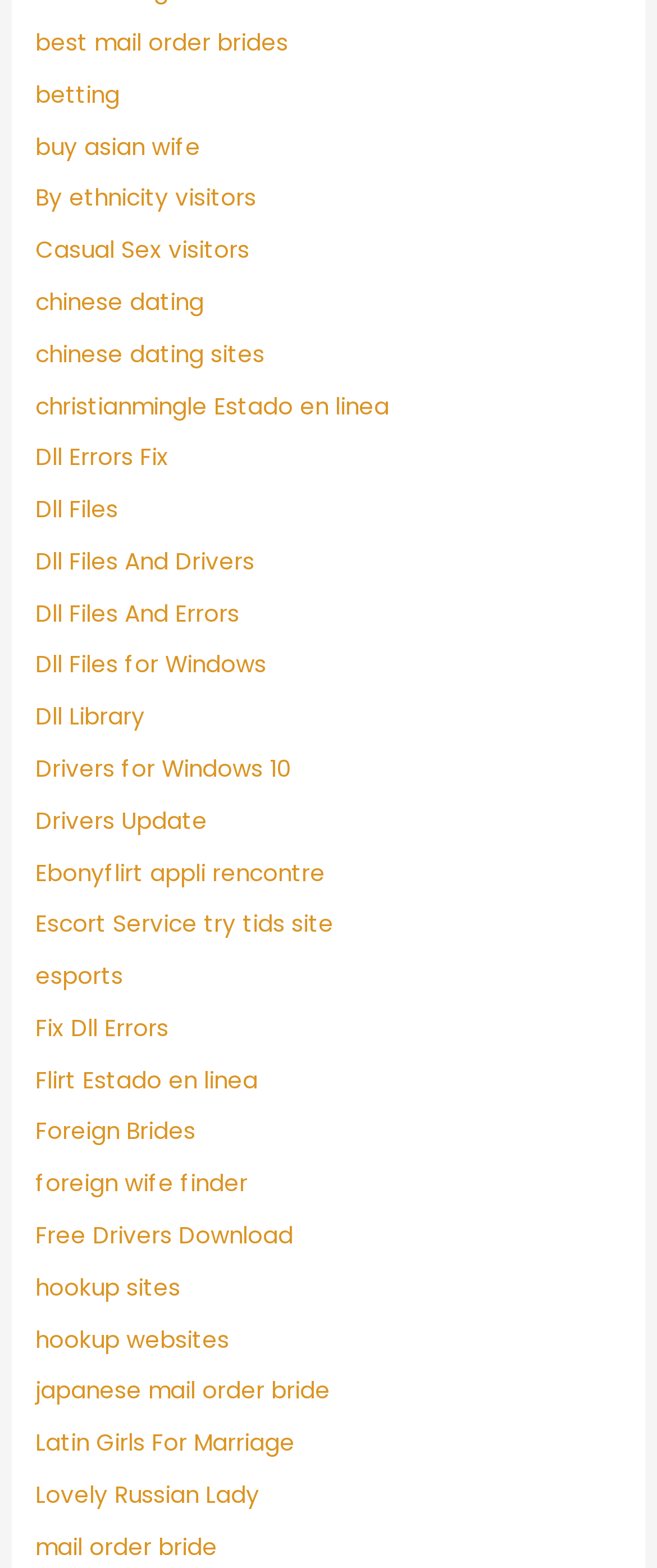Pinpoint the bounding box coordinates of the clickable area necessary to execute the following instruction: "learn about Dll Errors Fix". The coordinates should be given as four float numbers between 0 and 1, namely [left, top, right, bottom].

[0.054, 0.282, 0.257, 0.302]